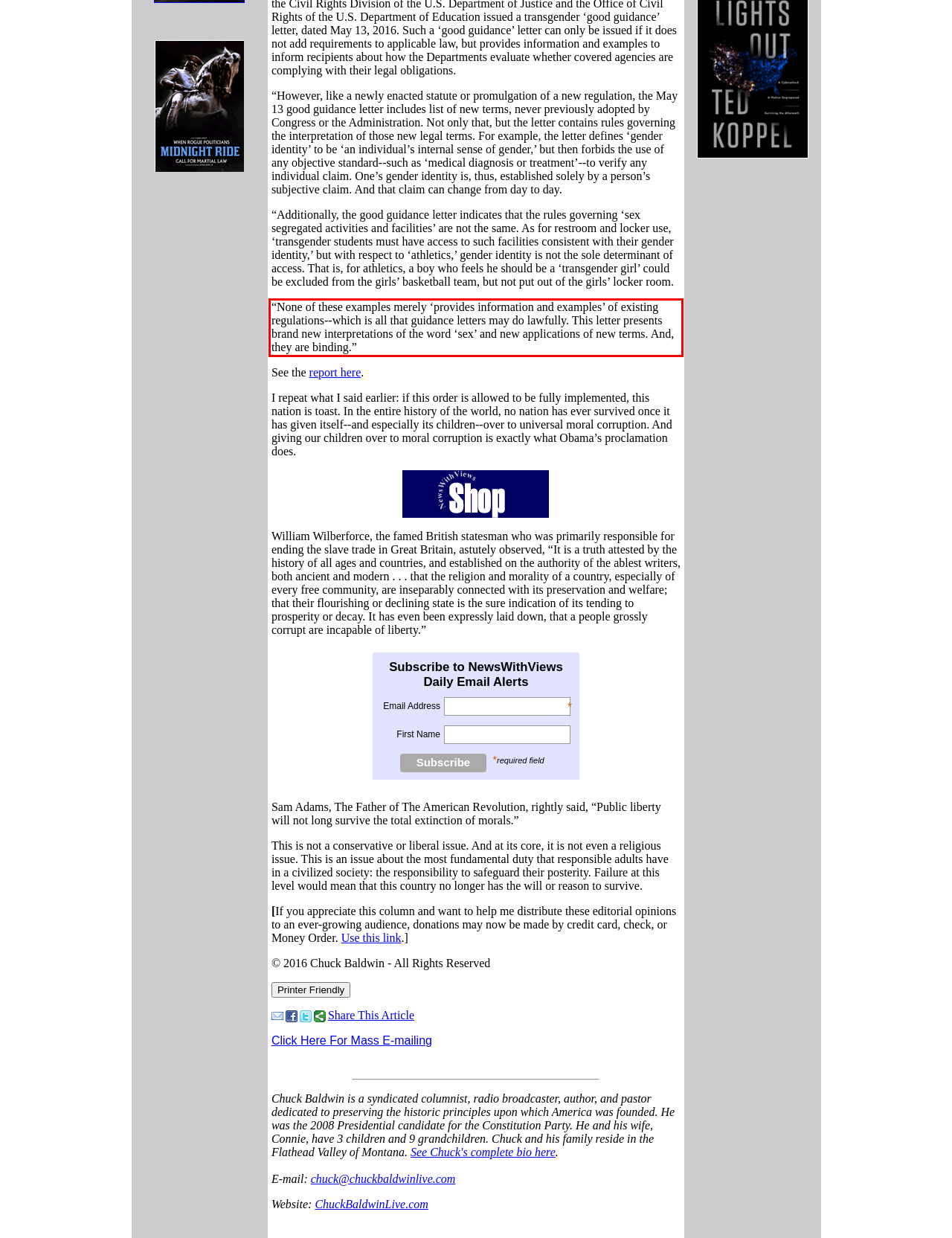Within the screenshot of the webpage, locate the red bounding box and use OCR to identify and provide the text content inside it.

“None of these examples merely ‘provides information and examples’ of existing regulations--which is all that guidance letters may do lawfully. This letter presents brand new interpretations of the word ‘sex’ and new applications of new terms. And, they are binding.”